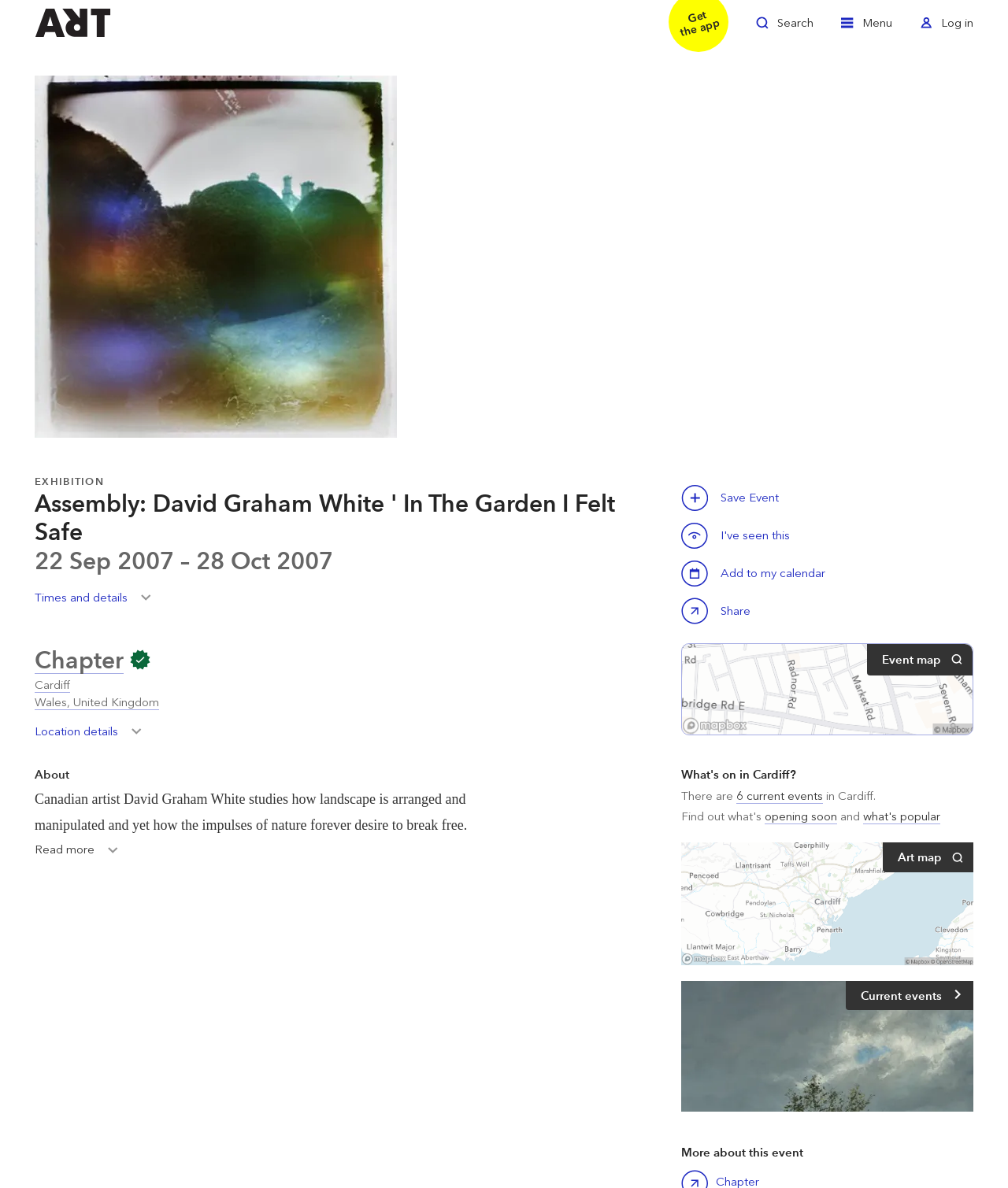Identify the bounding box for the element characterized by the following description: "What's on in Cardiff?".

[0.676, 0.645, 0.79, 0.658]